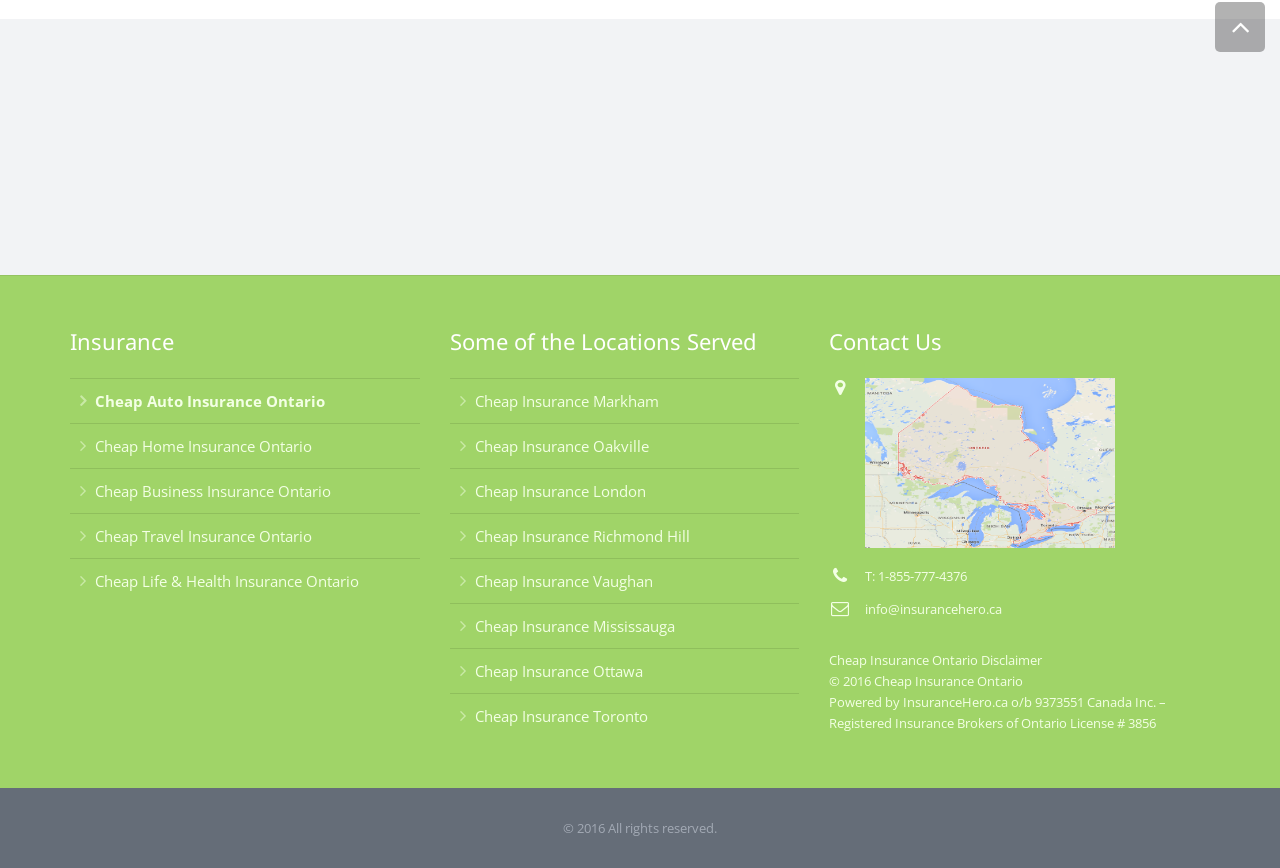What is the contact phone number?
Give a single word or phrase answer based on the content of the image.

1-855-777-4376